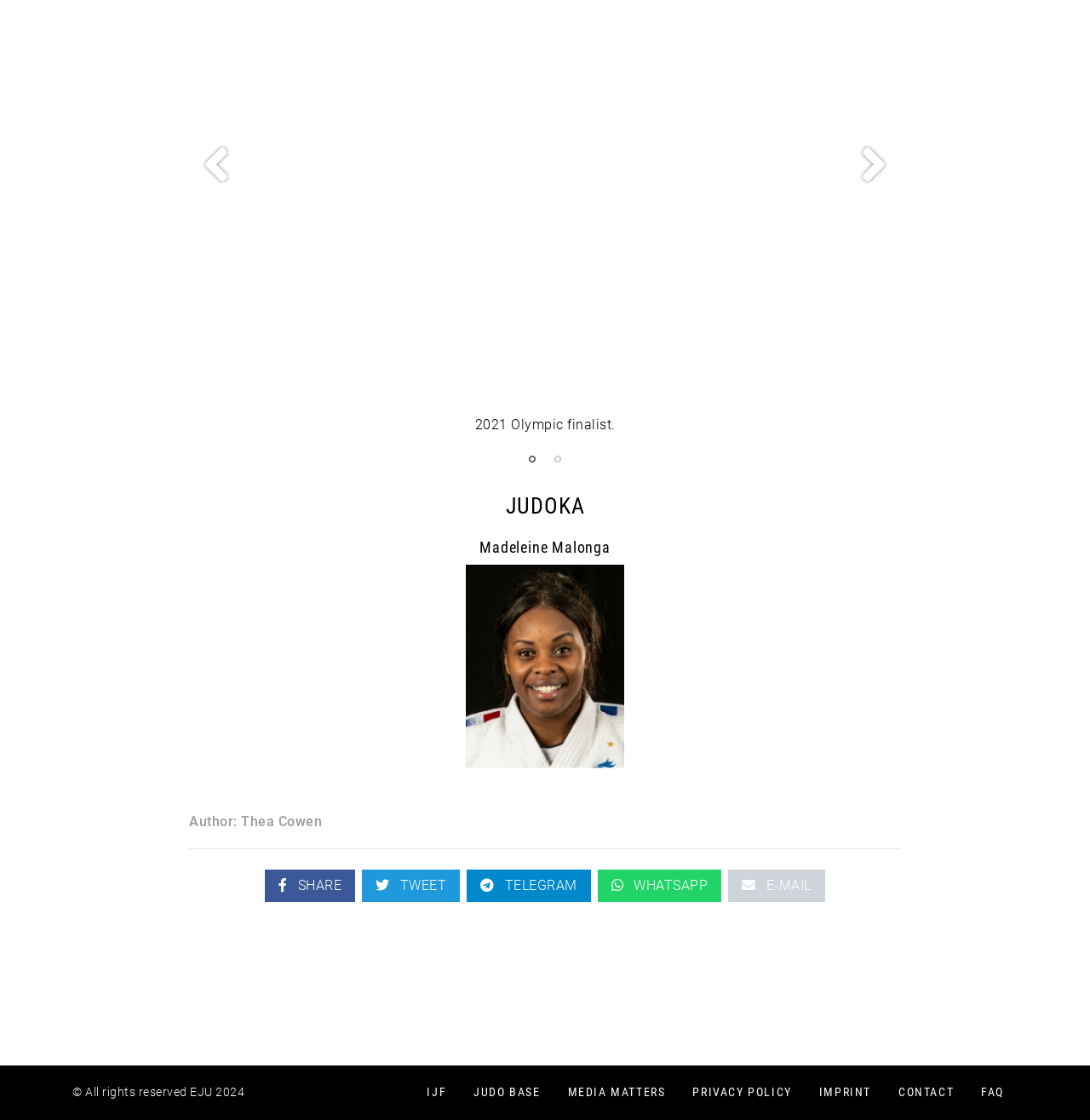Pinpoint the bounding box coordinates of the clickable element needed to complete the instruction: "Click the 'Previous' button". The coordinates should be provided as four float numbers between 0 and 1: [left, top, right, bottom].

[0.174, 0.122, 0.224, 0.171]